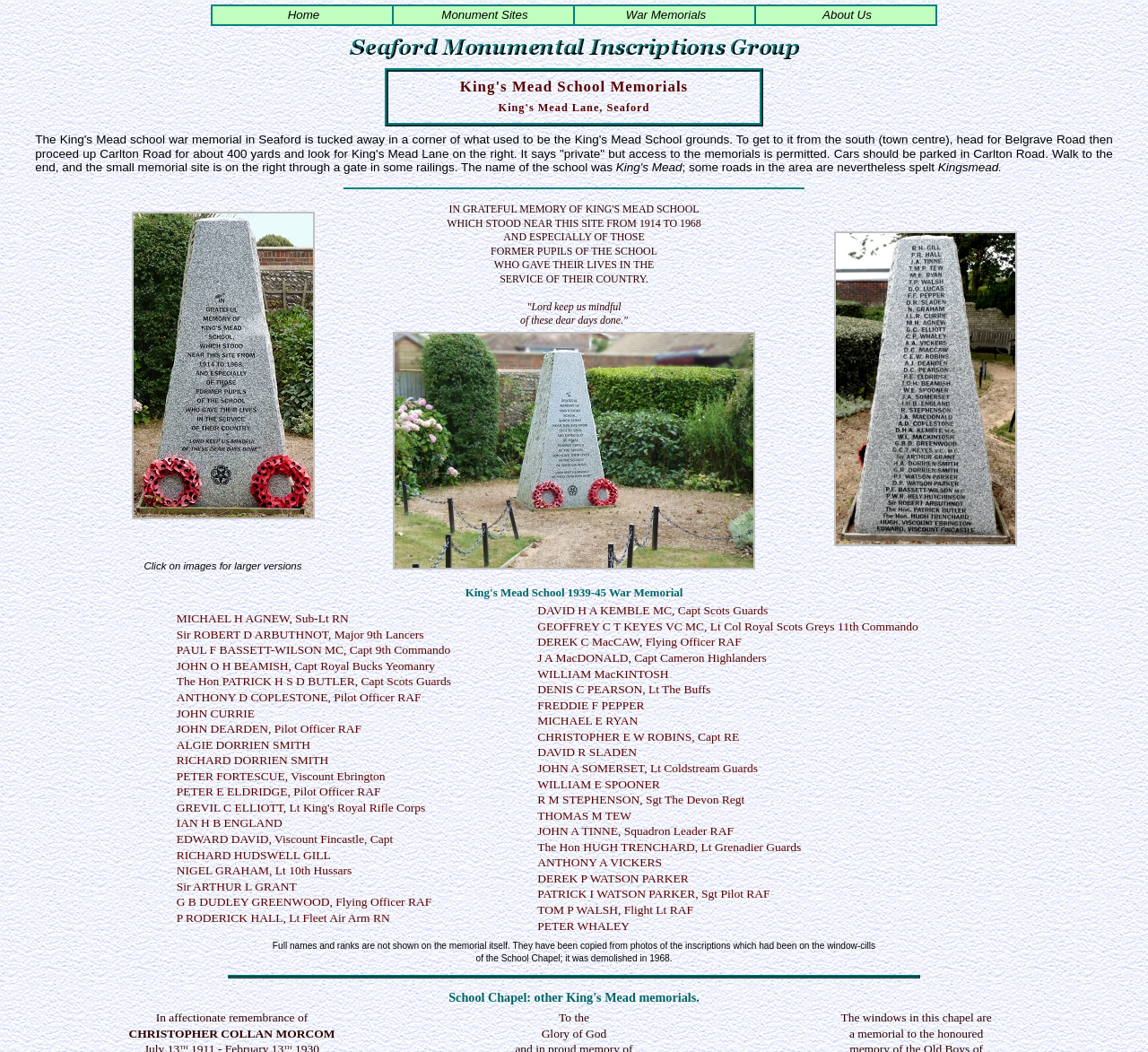How do I get to the King's Mead school war memorial from the town centre?
Using the visual information from the image, give a one-word or short-phrase answer.

Head for Belgrave Road then proceed up Carlton Road